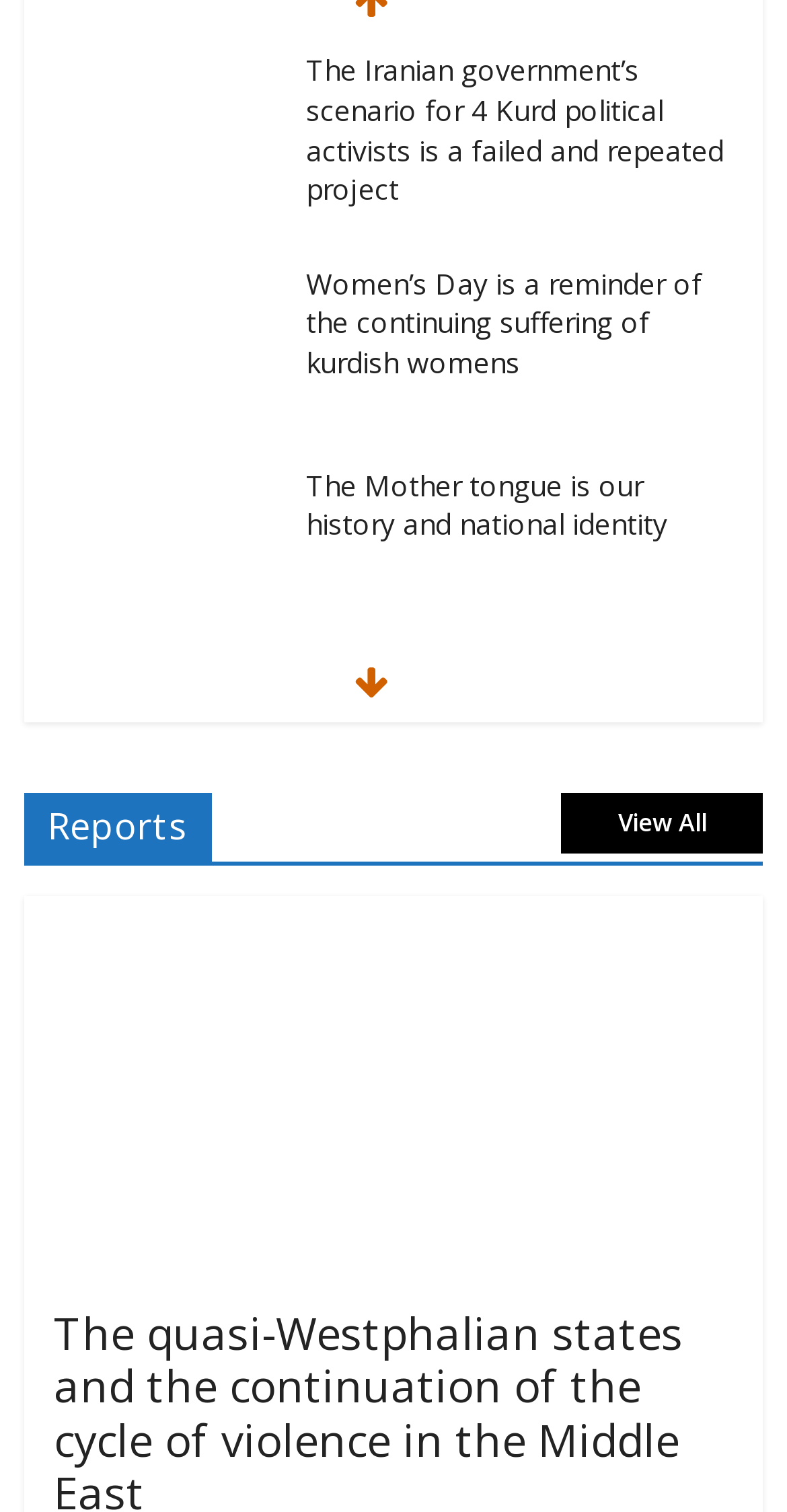Please indicate the bounding box coordinates for the clickable area to complete the following task: "Read about The quasi-Westphalian states". The coordinates should be specified as four float numbers between 0 and 1, i.e., [left, top, right, bottom].

[0.03, 0.595, 0.97, 0.627]